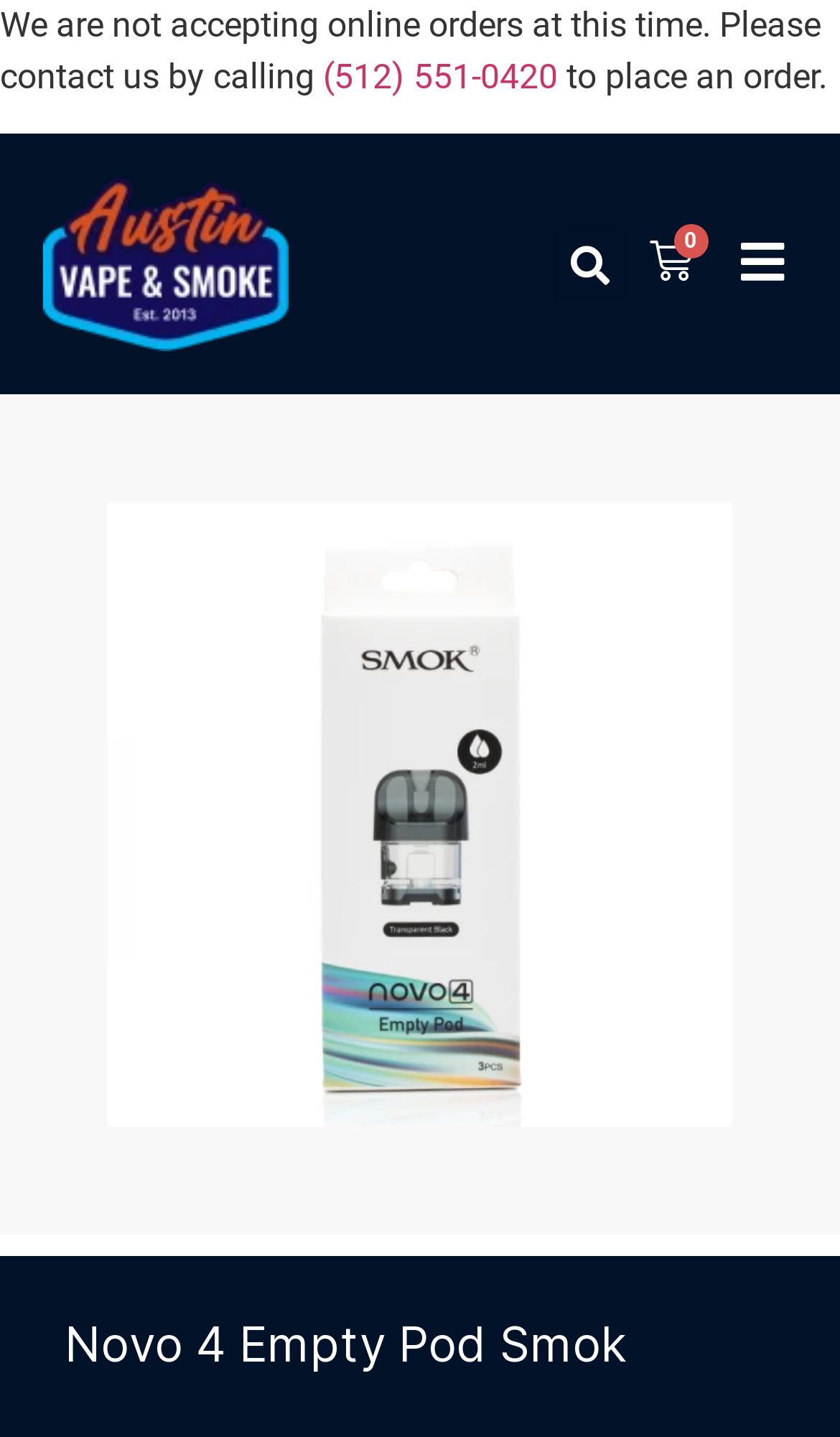What is the phone number to place an order?
Using the details shown in the screenshot, provide a comprehensive answer to the question.

I found the phone number by looking at the top section of the webpage, where it says 'We are not accepting online orders at this time. Please contact us by calling' and then the phone number is provided as a link.